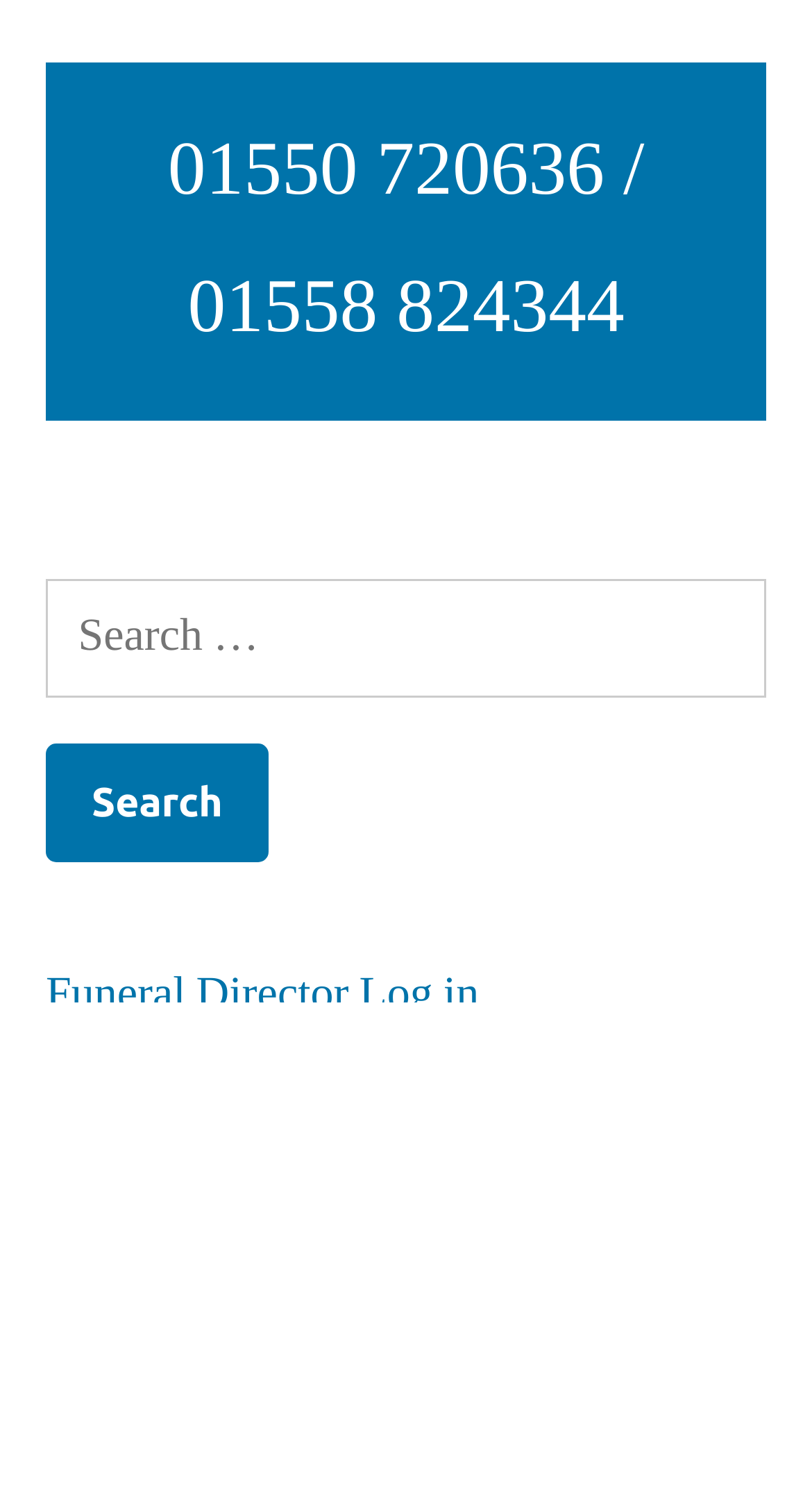Please answer the following question using a single word or phrase: 
How many links are in the footer?

4